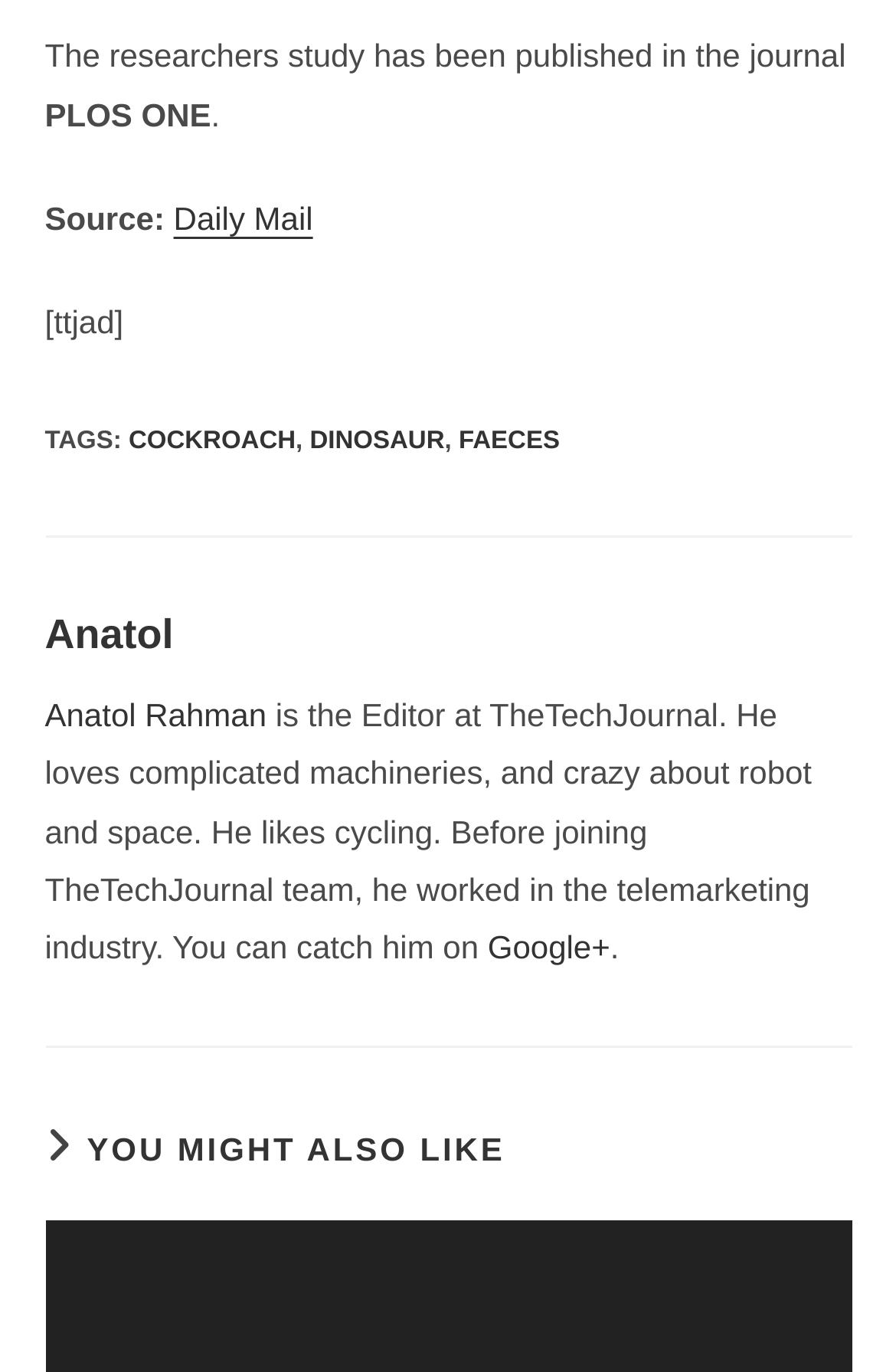Please provide the bounding box coordinate of the region that matches the element description: Kansas Collection. Coordinates should be in the format (top-left x, top-left y, bottom-right x, bottom-right y) and all values should be between 0 and 1.

None